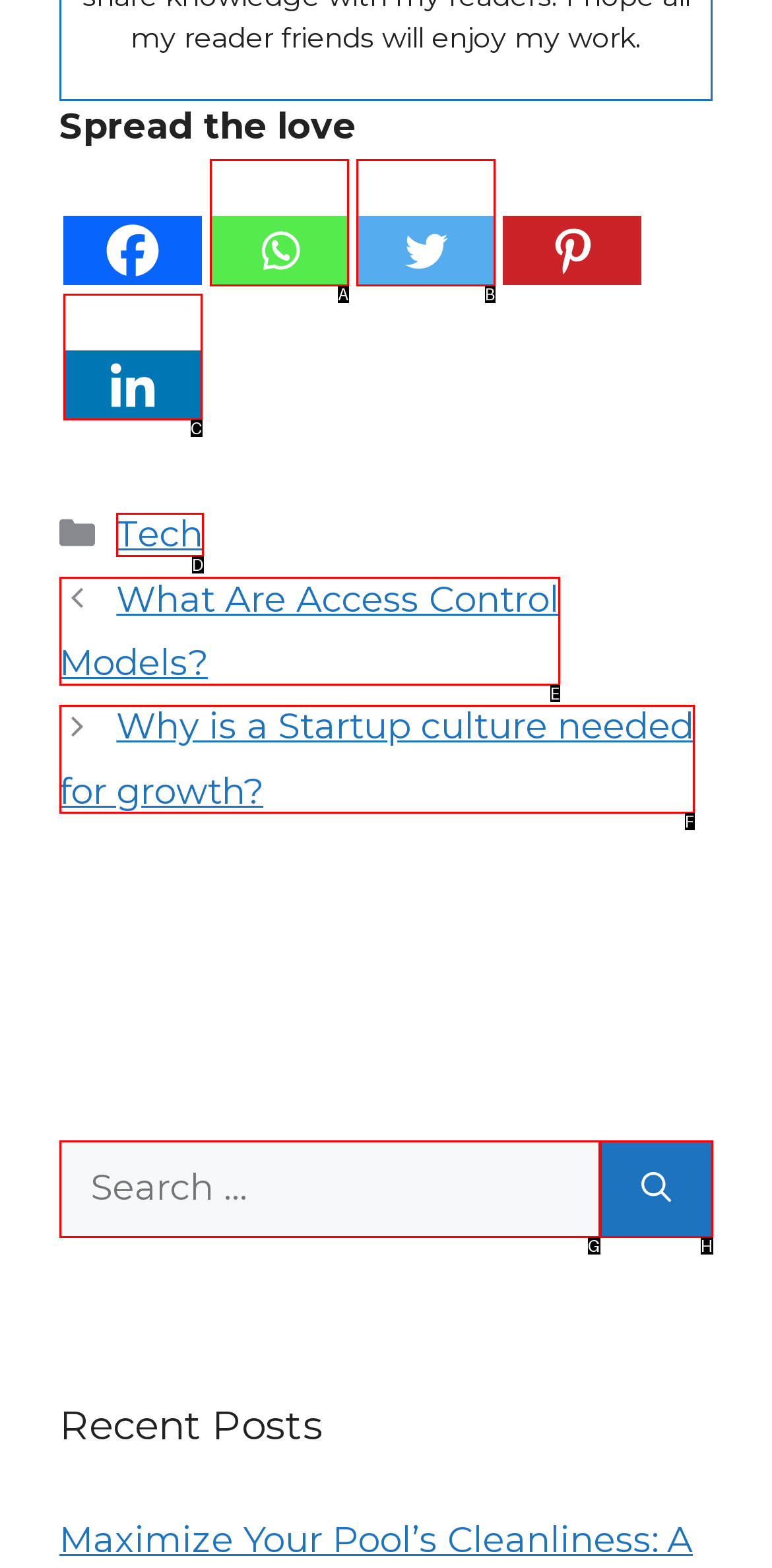Determine which HTML element should be clicked to carry out the following task: Read the post about Access Control Models Respond with the letter of the appropriate option.

E